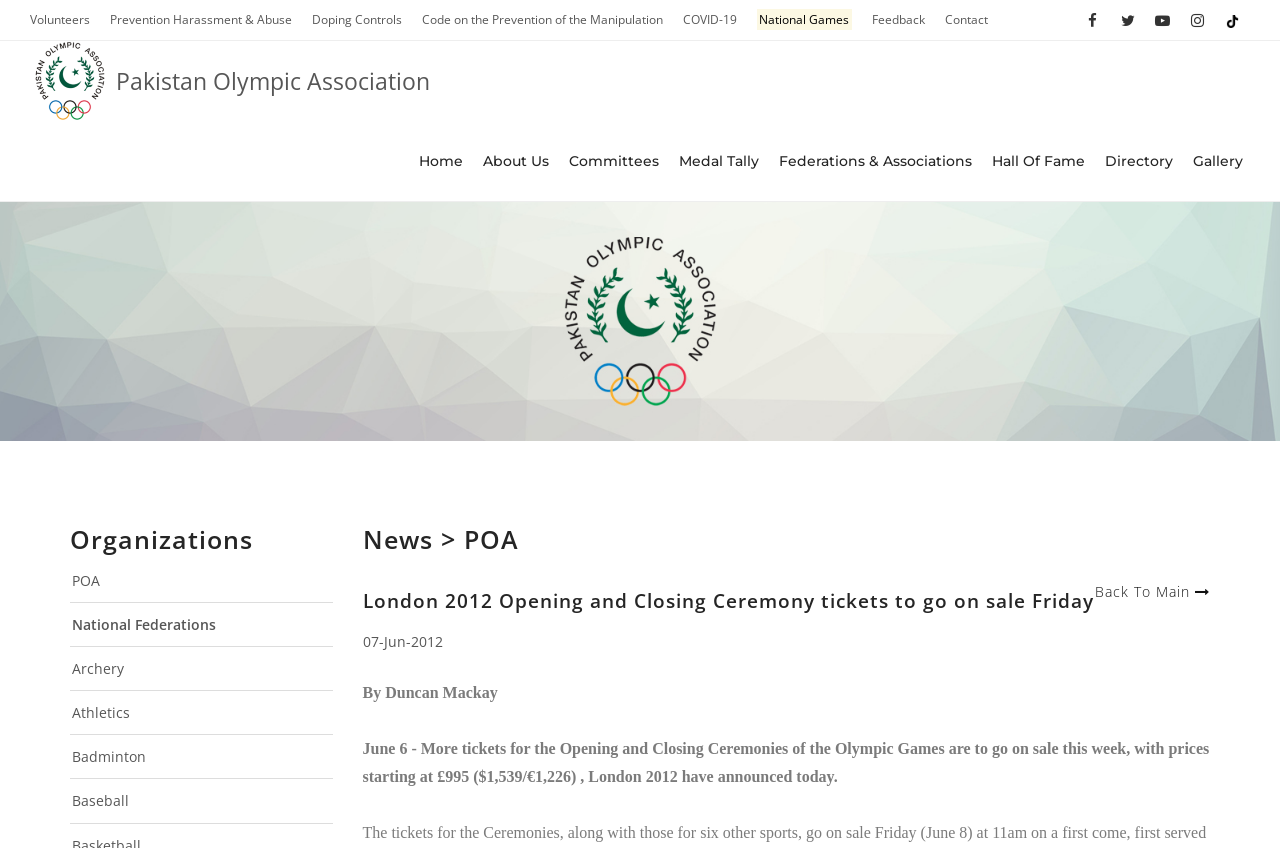Please identify the coordinates of the bounding box for the clickable region that will accomplish this instruction: "Go to Home".

[0.322, 0.166, 0.367, 0.213]